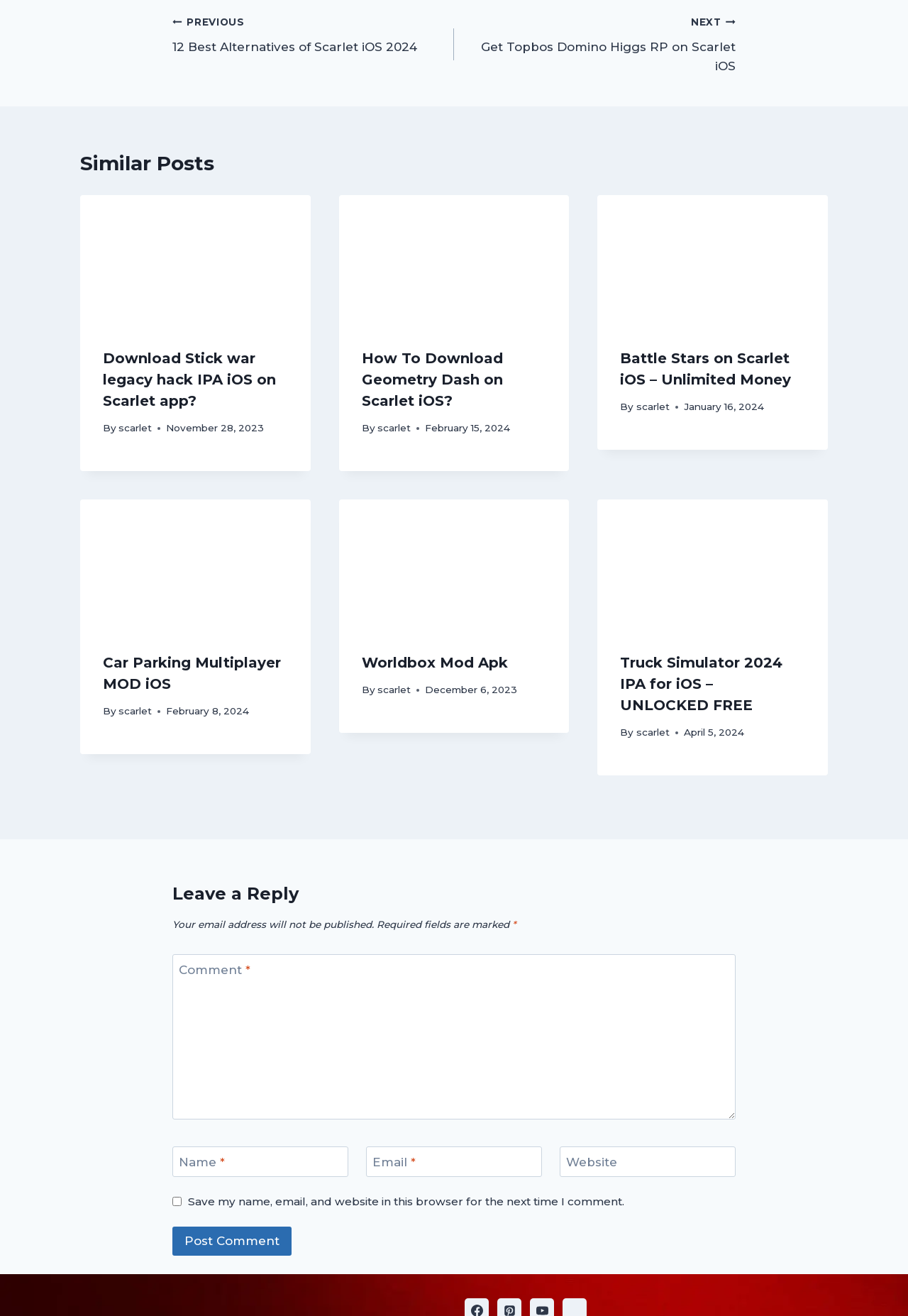Can you find the bounding box coordinates of the area I should click to execute the following instruction: "Subscribe to get updates from CUPE BC"?

None